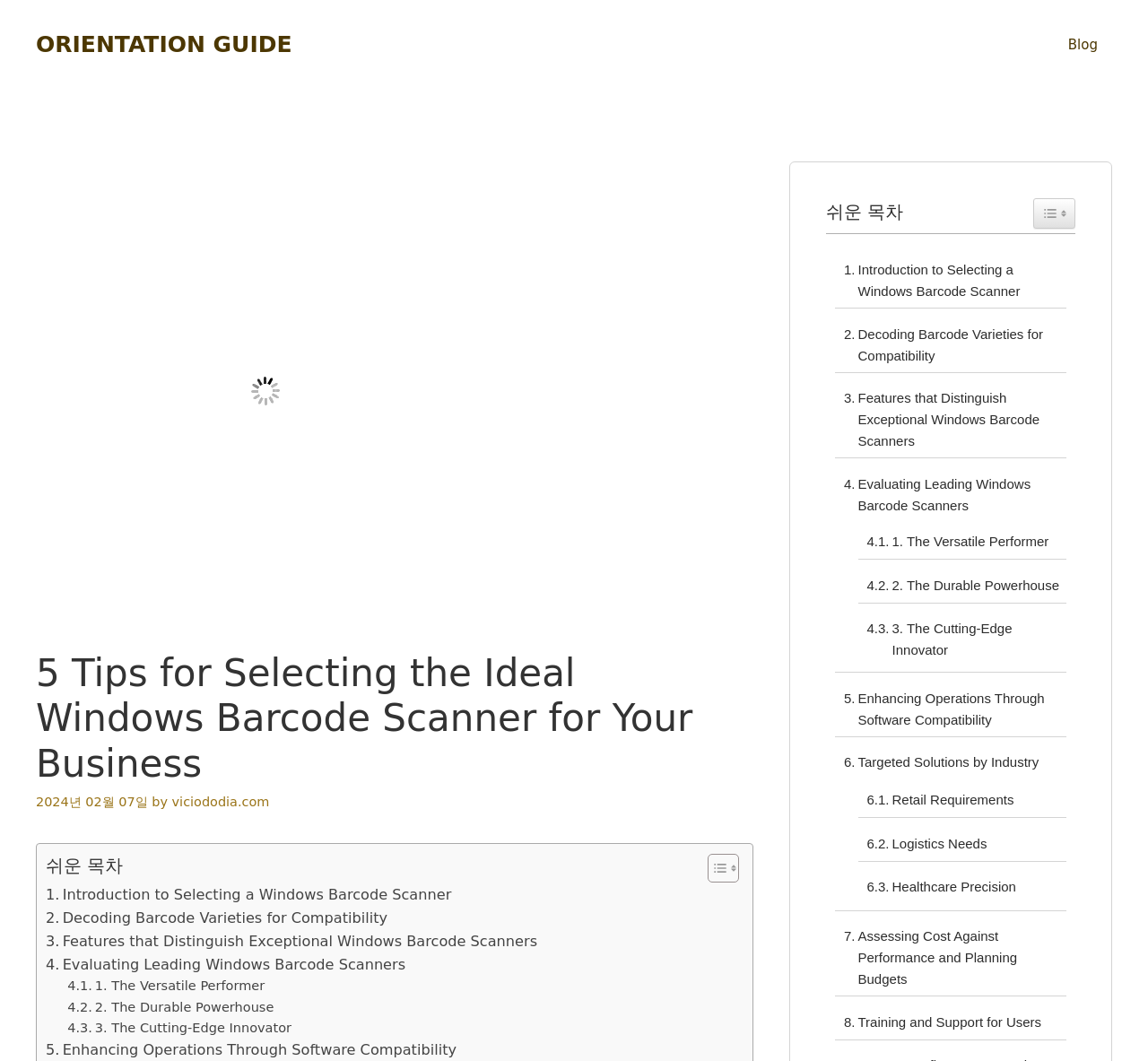How many sections are in the table of content?
Based on the image, answer the question with a single word or brief phrase.

10